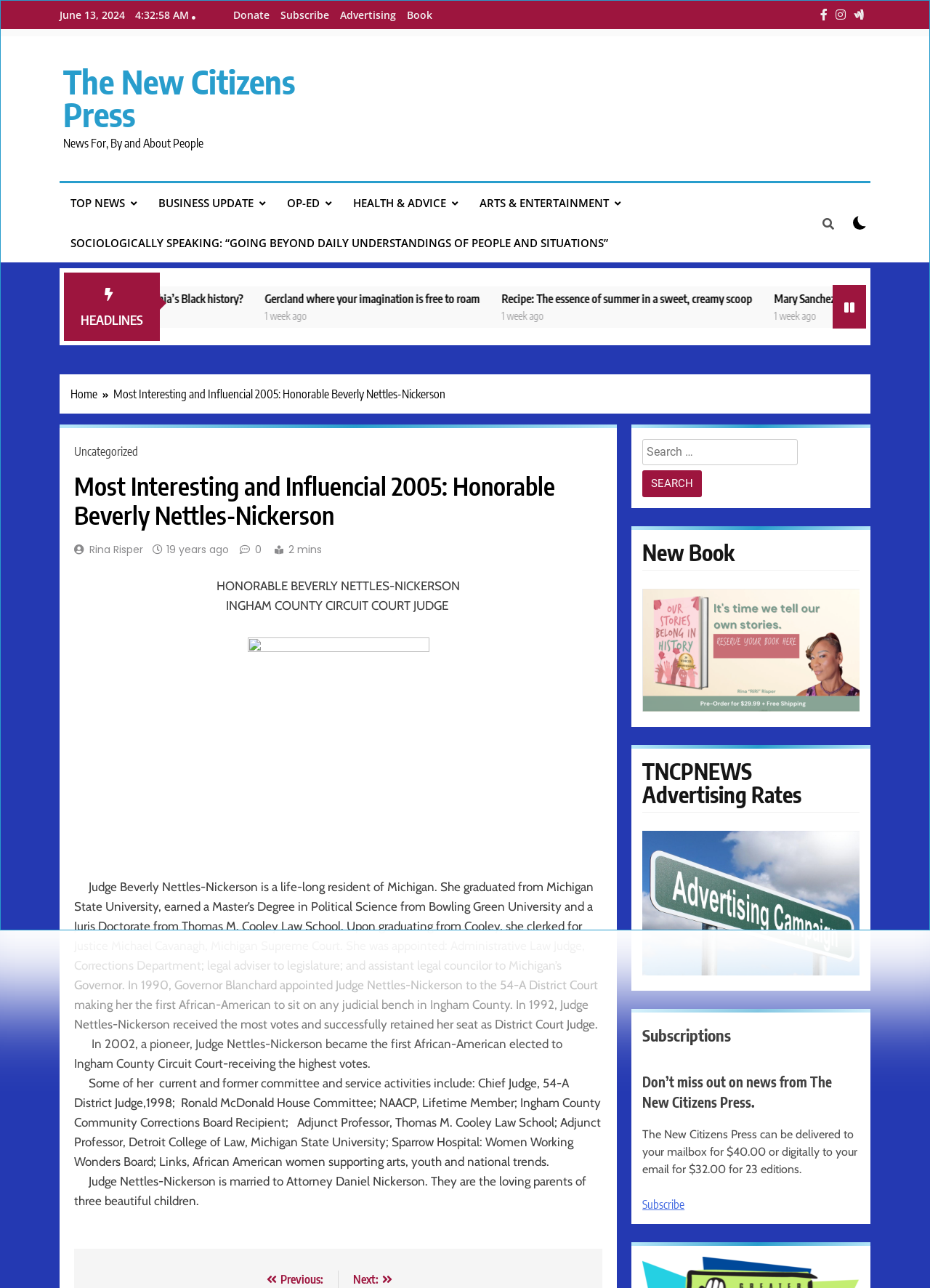Locate the bounding box coordinates of the area where you should click to accomplish the instruction: "View Privacy Policy".

None